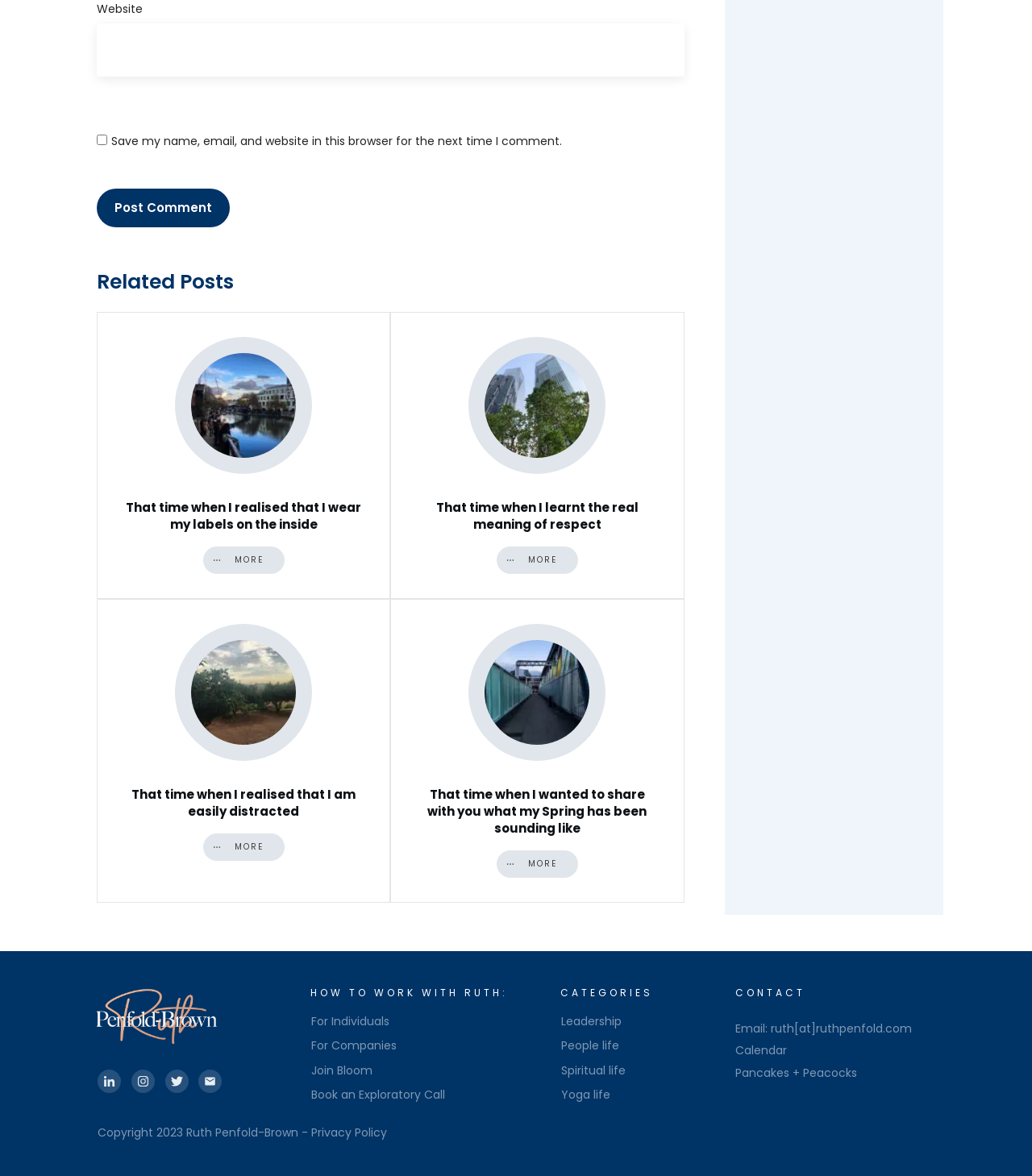Please provide a one-word or phrase answer to the question: 
How many links are there in the 'HOW TO WORK WITH RUTH:' section?

4